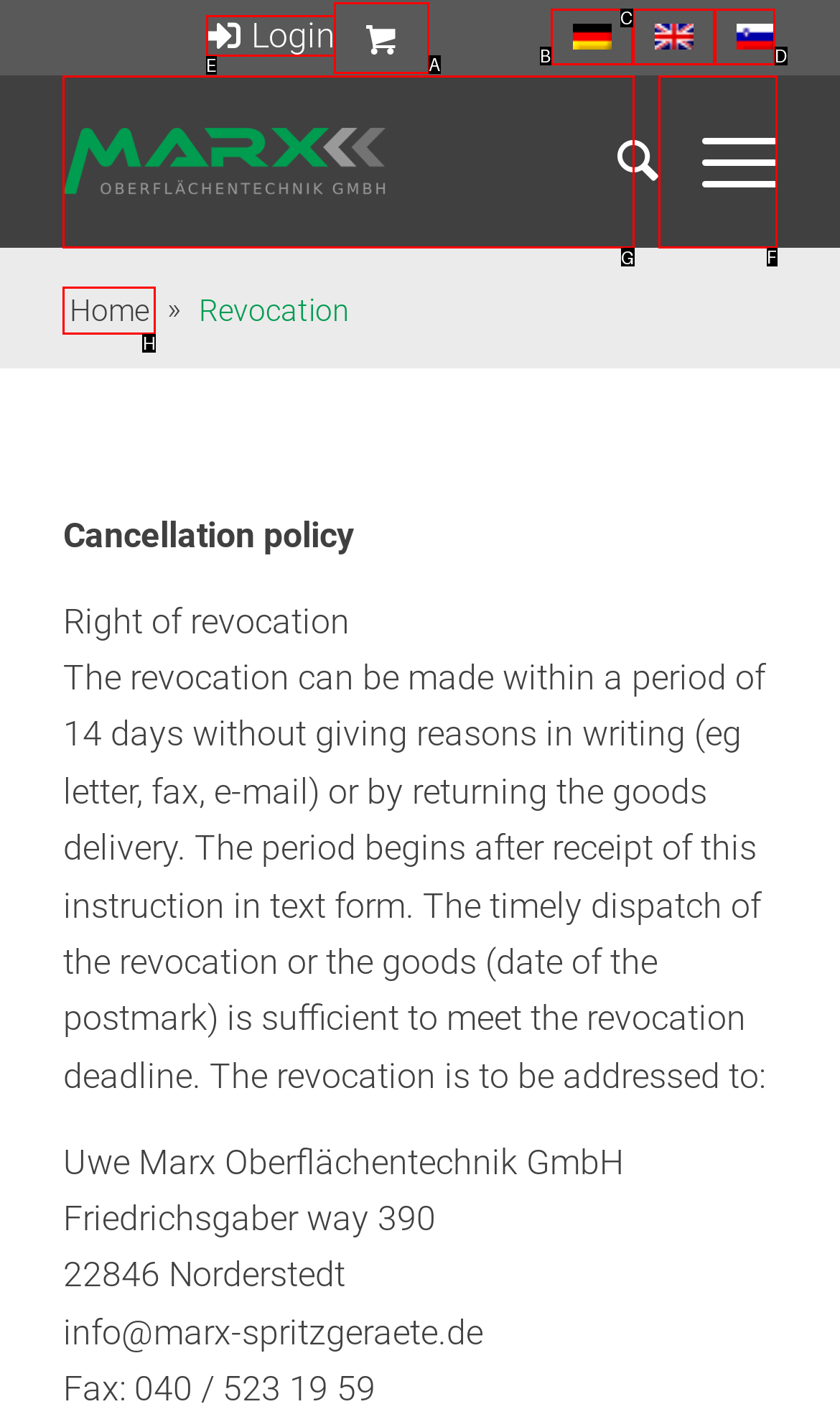Show which HTML element I need to click to perform this task: View Marx Oberflächentechnik GmbH website Answer with the letter of the correct choice.

G